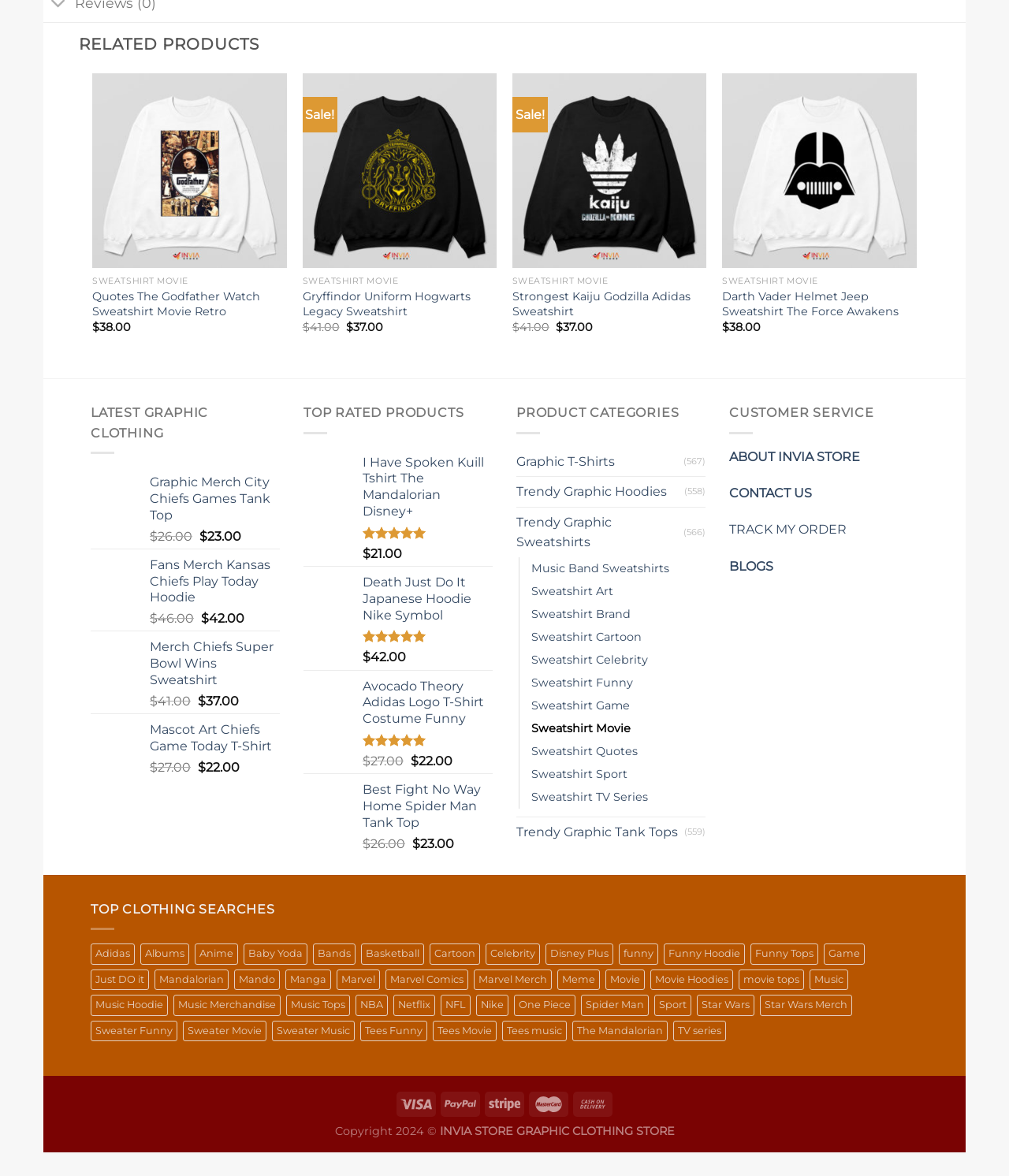Provide the bounding box coordinates of the area you need to click to execute the following instruction: "Check the price of the 'Strongest Kaiju Godzilla Adidas Sweatshirt'".

[0.508, 0.246, 0.7, 0.271]